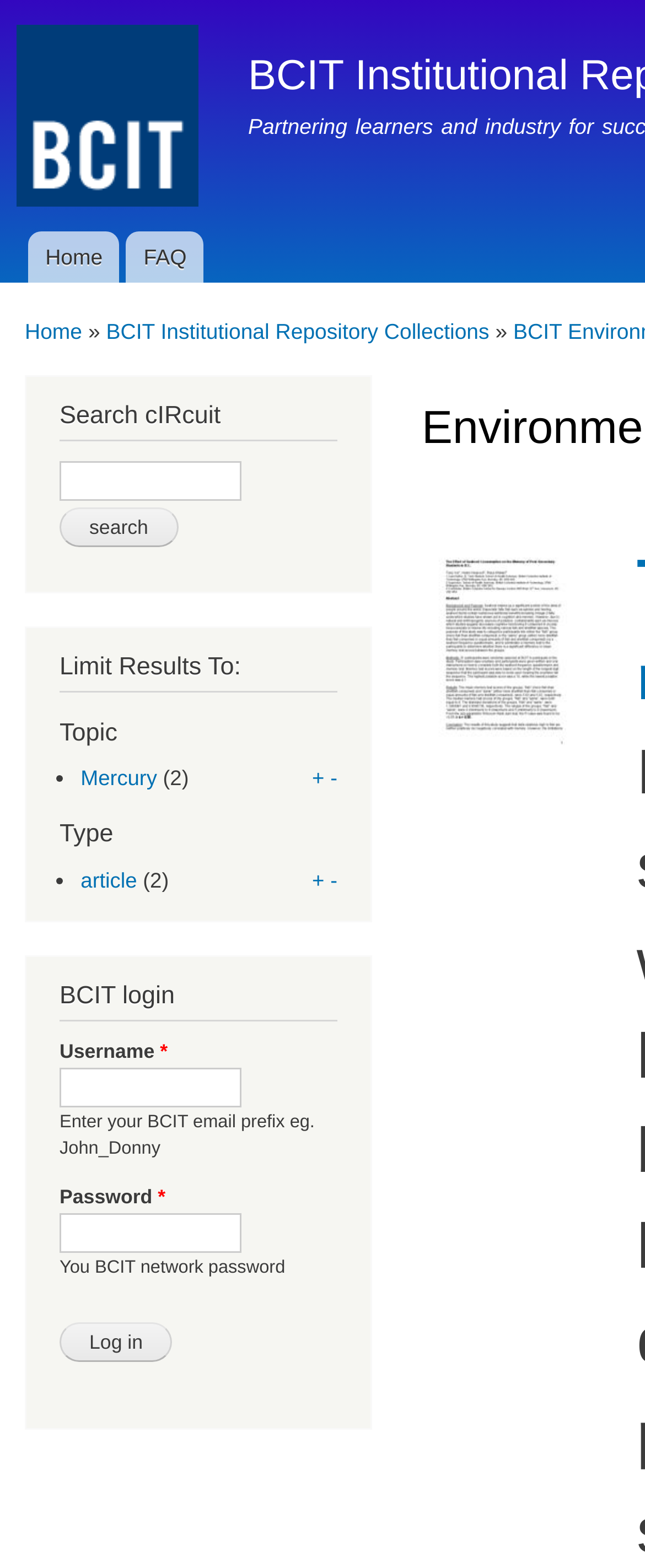Find and indicate the bounding box coordinates of the region you should select to follow the given instruction: "Click the 'FAQ' link".

[0.196, 0.148, 0.316, 0.18]